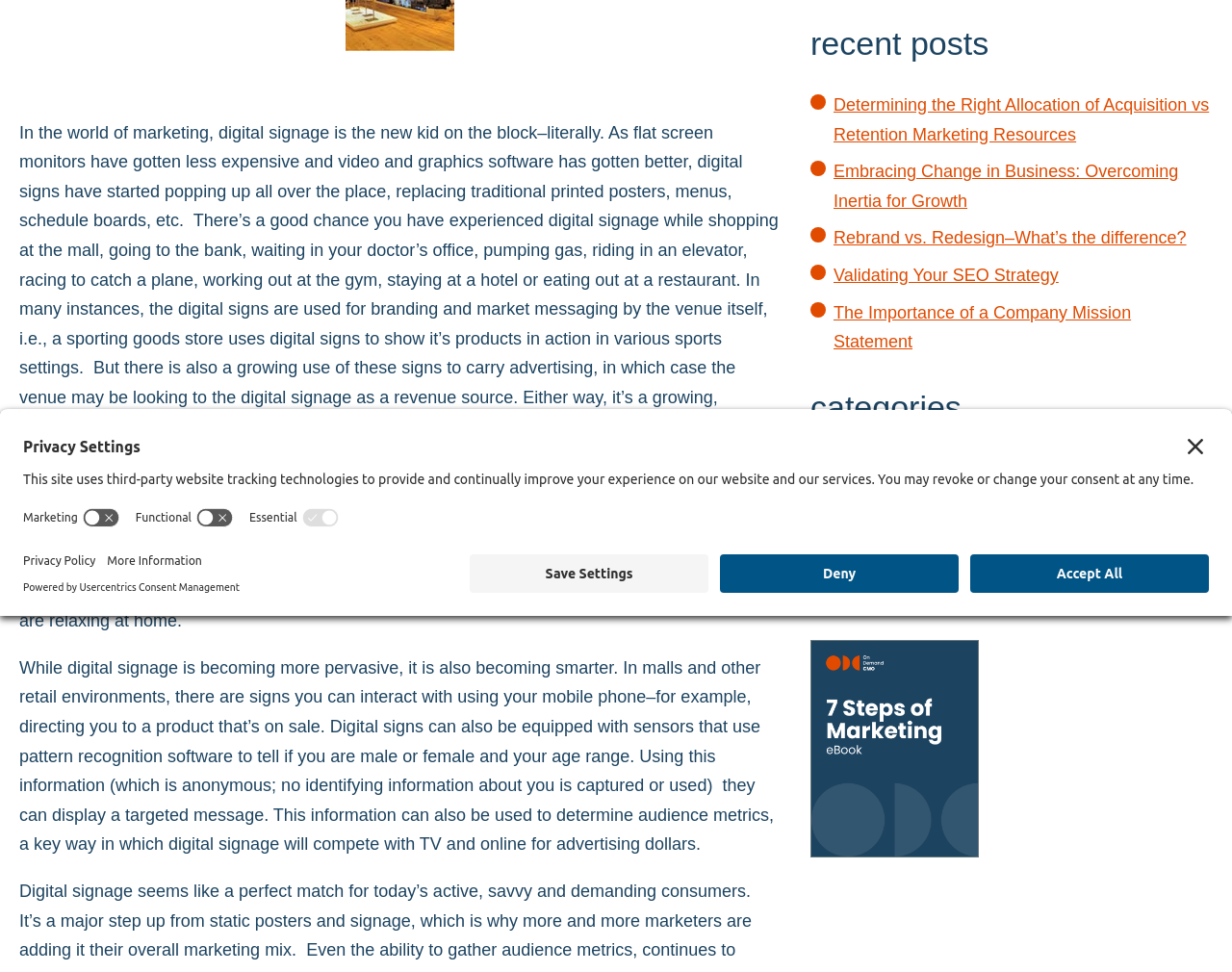Find the bounding box coordinates for the element described here: "Validating Your SEO Strategy".

[0.677, 0.273, 0.859, 0.293]